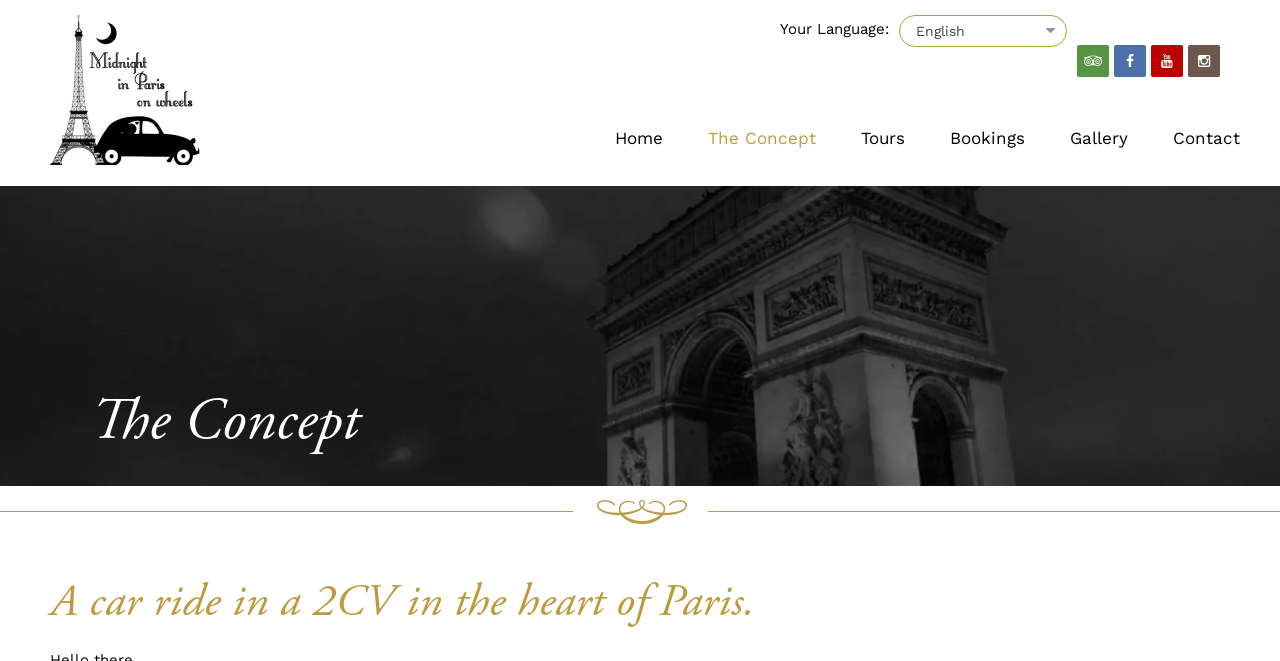Use a single word or phrase to answer the following:
How many social media links are there?

4